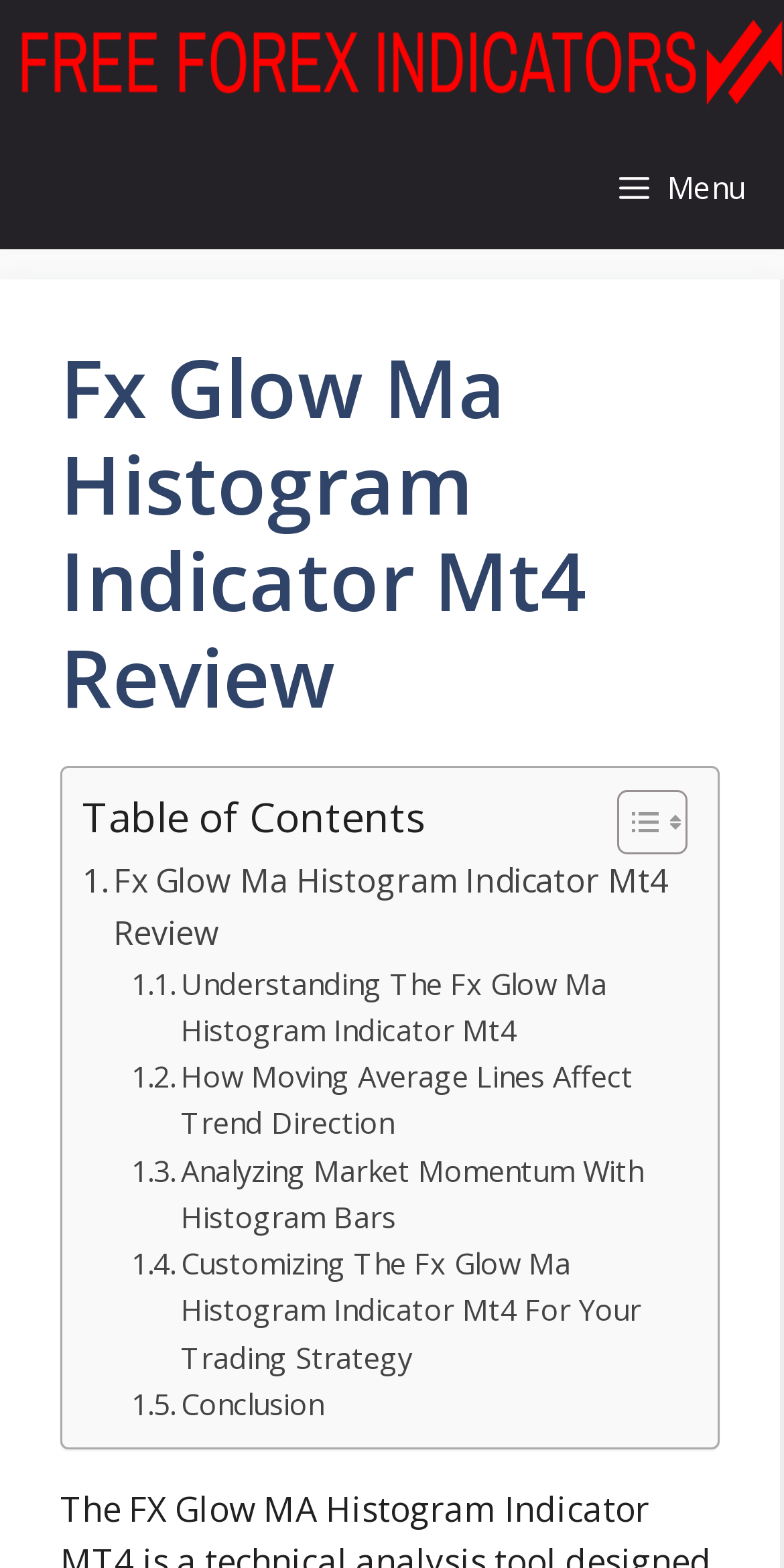Determine the bounding box coordinates of the clickable region to follow the instruction: "Click on the 'Menu' button".

[0.772, 0.079, 1.0, 0.159]